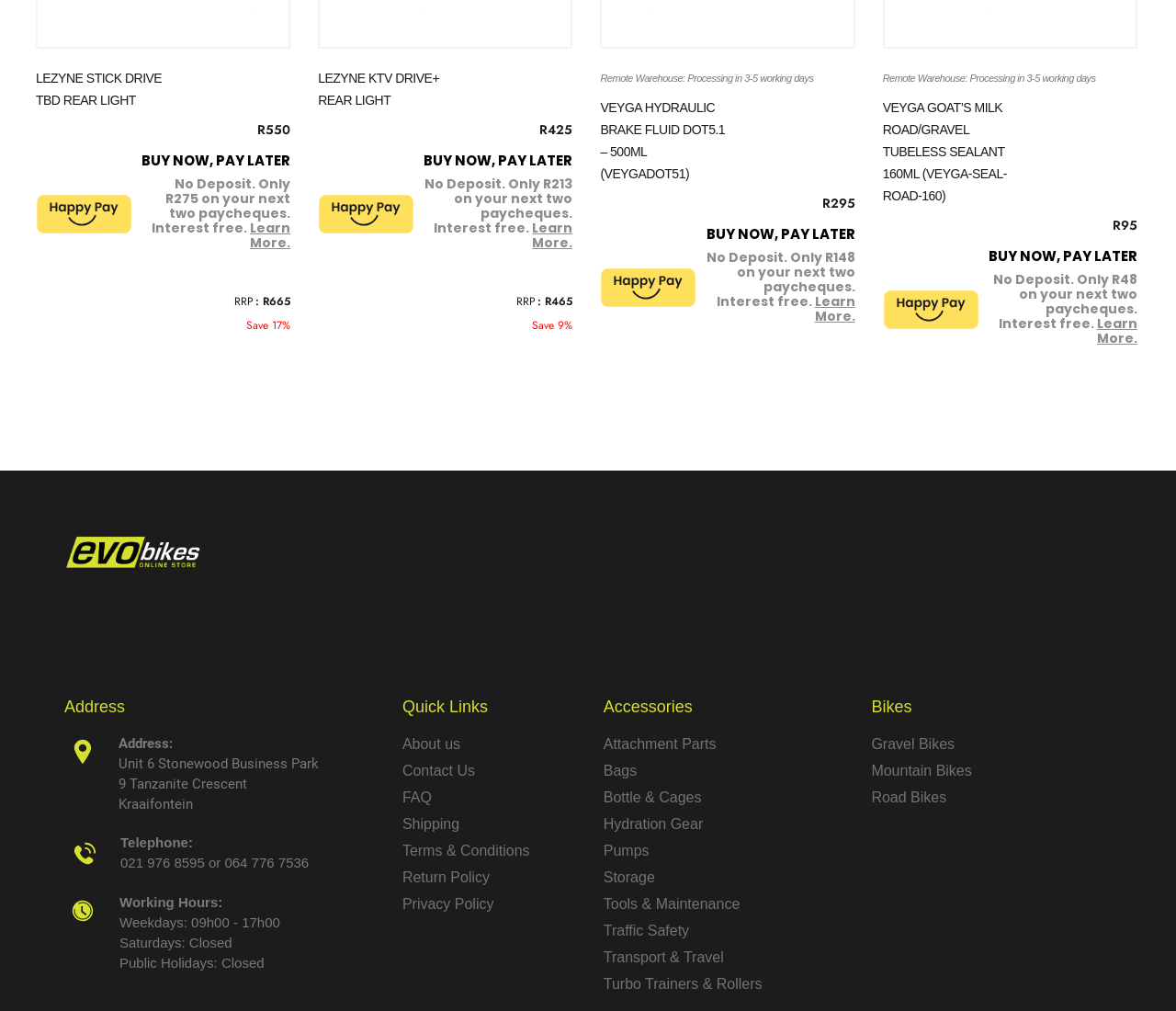What is the price of LEZYNE STICK DRIVE TBD REAR LIGHT?
Please provide a comprehensive answer based on the details in the screenshot.

I found the price of LEZYNE STICK DRIVE TBD REAR LIGHT by looking at the StaticText element next to the product heading, which displays the price as '550'.